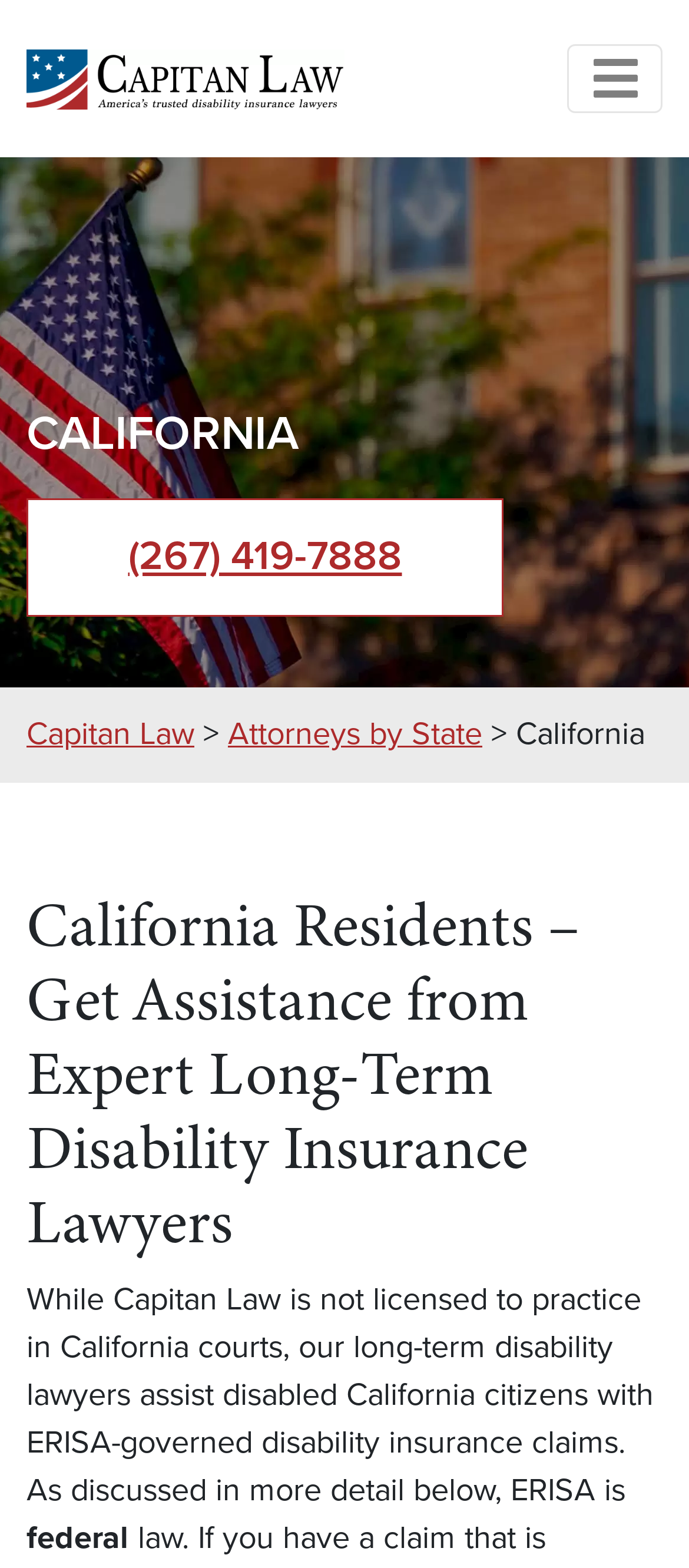Construct a comprehensive caption that outlines the webpage's structure and content.

The webpage appears to be a law firm's website, specifically focused on long-term disability claims in California. At the top left, there is a logo with the text "Capitan Law" accompanied by an image. Next to it, there is a button to toggle navigation. 

Below the logo, there is a large heading "CALIFORNIA" in bold font. Underneath, there is a phone number "(267) 419-7888" in the form of a link. 

To the right of the phone number, there are three links in a row: "Capitan Law", ">" (an arrow symbol), and "Attorneys by State". The last link is followed by the text "California" on the right. 

Further down, there is a main heading that reads "California Residents – Get Assistance from Expert Long-Term Disability Insurance Lawyers". Below this heading, there is a paragraph of text that explains how the law firm, although not licensed to practice in California courts, can assist California citizens with ERISA-governed disability insurance claims. The paragraph continues to discuss ERISA in more detail, with the word "federal" appearing at the very bottom of the page.